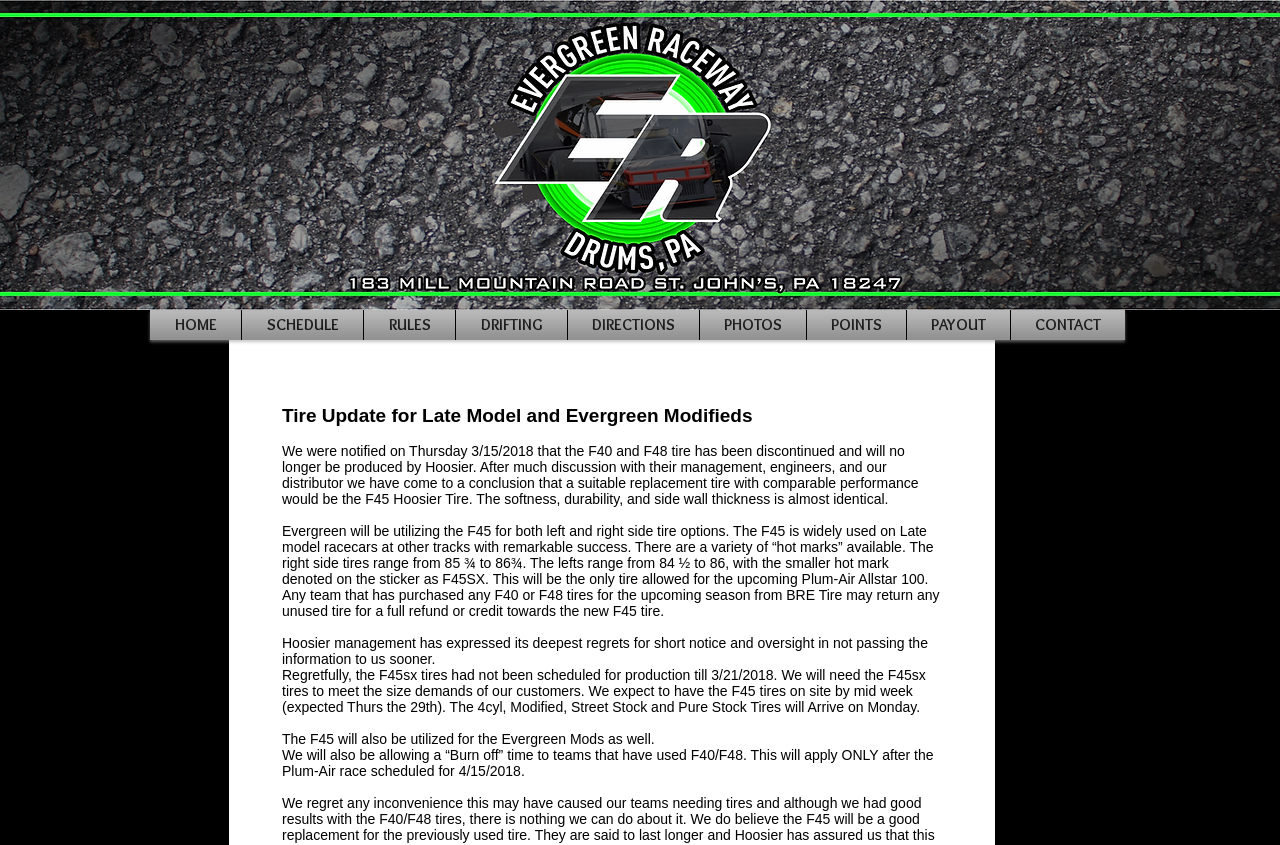Please identify the bounding box coordinates of the element's region that should be clicked to execute the following instruction: "Learn about Welding Helmets". The bounding box coordinates must be four float numbers between 0 and 1, i.e., [left, top, right, bottom].

None